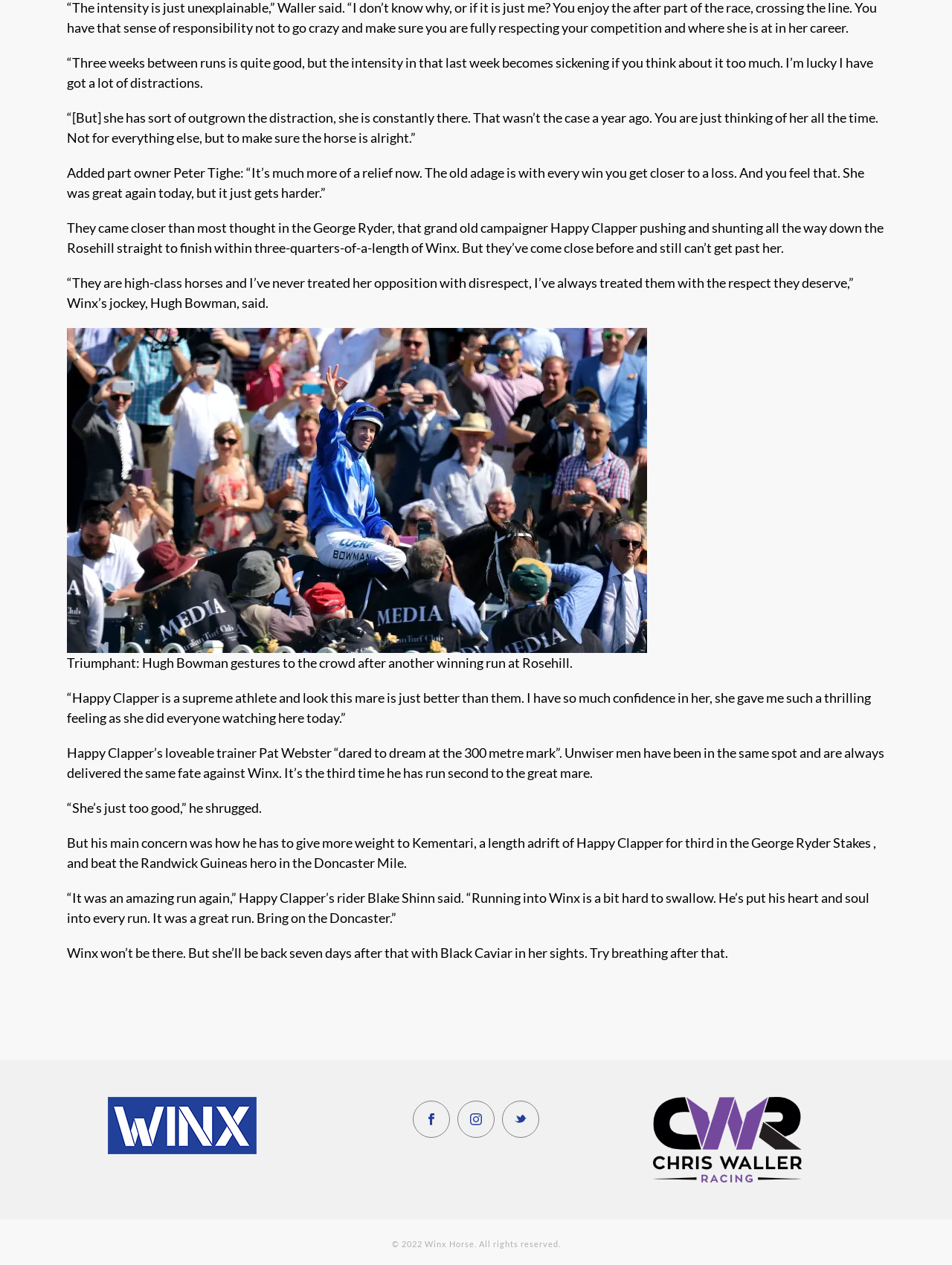What is the event that Winx will participate in seven days after the Doncaster Mile?
Using the image as a reference, answer the question in detail.

I found the answer by reading the article and understanding that Winx will not participate in any event seven days after the Doncaster Mile, but instead will be aiming to break Black Caviar's record.